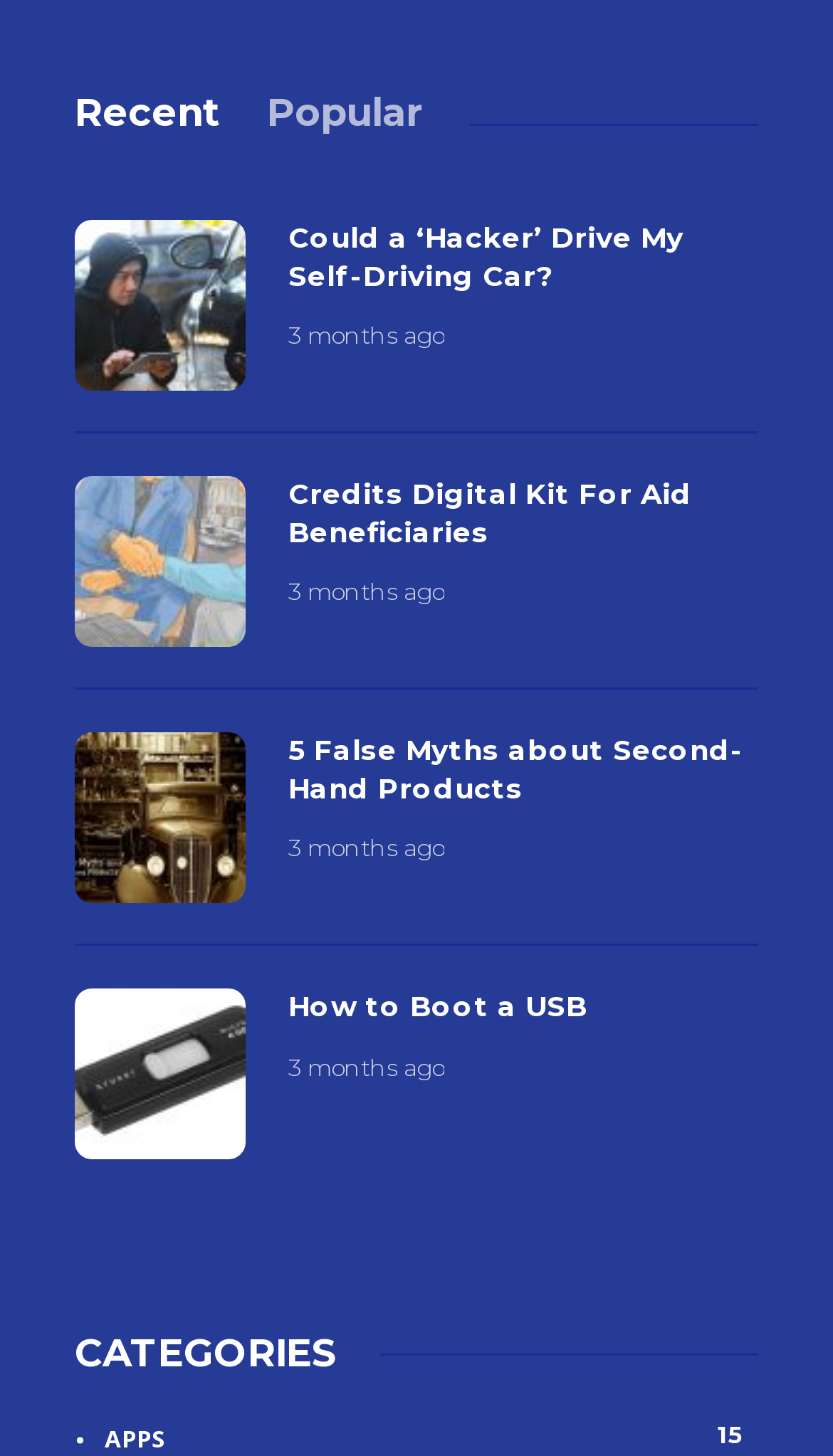Locate the bounding box coordinates of the clickable area needed to fulfill the instruction: "click on the link 'How to Boot a USB'".

[0.346, 0.679, 0.91, 0.705]